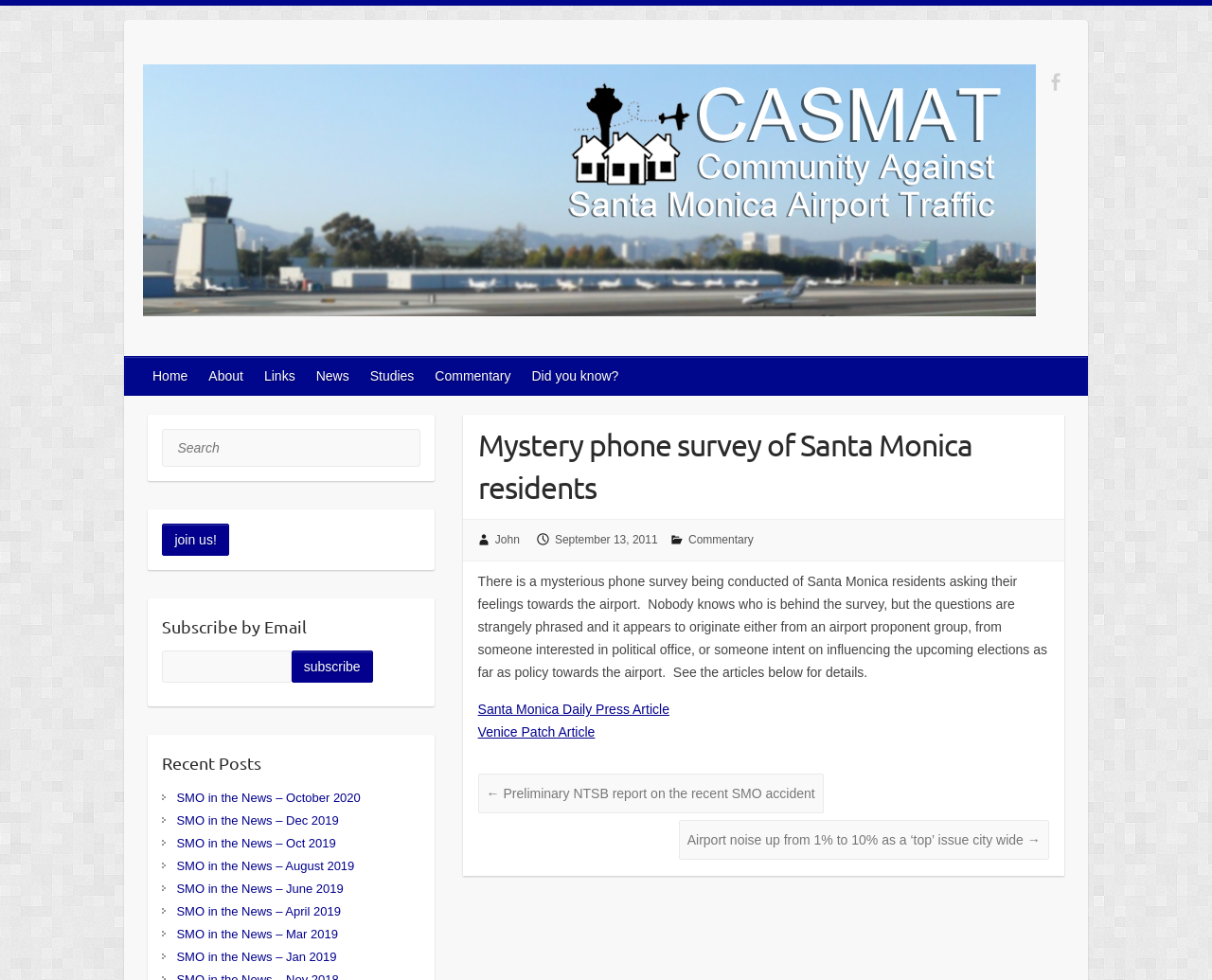Write a detailed summary of the webpage, including text, images, and layout.

The webpage is about CASMAT, an organization focused on Santa Monica Airport issues. At the top, there is a navigation menu with links to "Home", "About", "Links", "News", "Studies", "Commentary", and "Did you know?". Below the navigation menu, there is a header section with the title "Mystery phone survey of Santa Monica residents" and a link to "CASMAT" with an accompanying image.

The main content area is divided into two sections. On the left, there is a section with a heading "Mystery phone survey of Santa Monica residents" followed by a paragraph of text describing a mysterious phone survey being conducted in Santa Monica. The text is accompanied by links to news articles from Santa Monica Daily Press and Venice Patch.

On the right, there is a sidebar with several sections. The top section has a search box with a label "Search". Below the search box, there is a "Join us!" button. Further down, there is a section to subscribe by email, with a heading "Subscribe by Email" and a text box to enter an email address. There is also a "Subscribe" button.

The sidebar also features a section with a heading "Recent Posts" and a list of links to news articles about Santa Monica Airport, dated from January 2019 to October 2020.